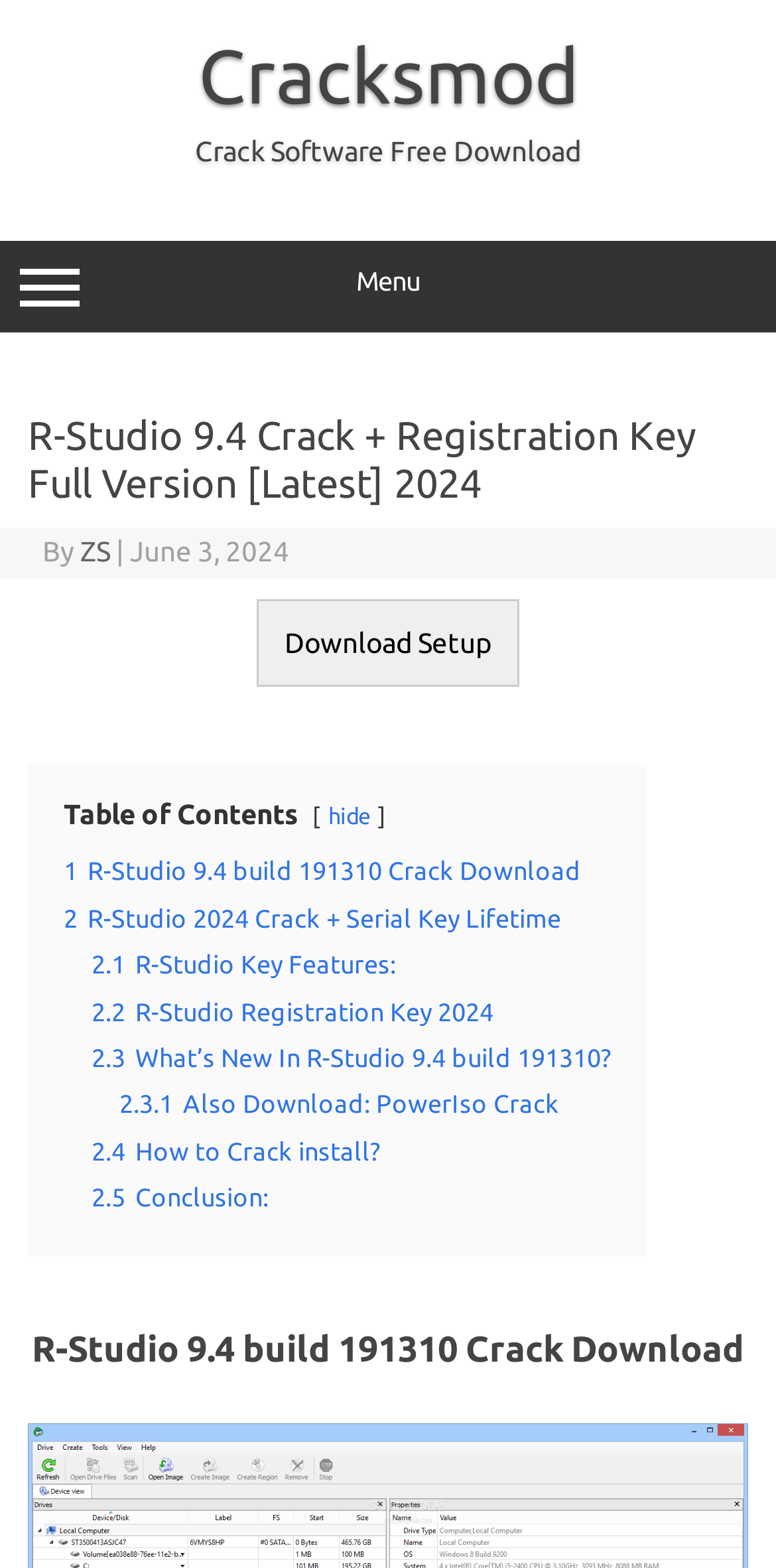Provide a thorough summary of the webpage.

The webpage is about R-Studio Crack, a data recovery software. At the top, there is a link to "Cracksmod" and a static text "Crack Software Free Download". Below them, there is a menu button labeled "Menu" that expands to a menu with a header section. 

In the header section, there is a heading that reads "R-Studio 9.4 Crack + Registration Key Full Version [Latest] 2024" followed by the author's name "ZS" and the date "June 3, 2024". 

Below the header section, there is a prominent link to "Download Setup" with a button next to it that also reads "Download Setup". 

Further down, there is a table of contents section with links to various sections of the webpage, including "R-Studio 9.4 build 191310 Crack Download", "R-Studio 2024 Crack + Serial Key Lifetime", "R-Studio Key Features", "R-Studio Registration Key 2024", "What’s New In R-Studio 9.4 build 191310", "How to Crack install", and "Conclusion". 

There is also a link to "PowerIso Crack" under the "What’s New In R-Studio 9.4 build 191310" section.